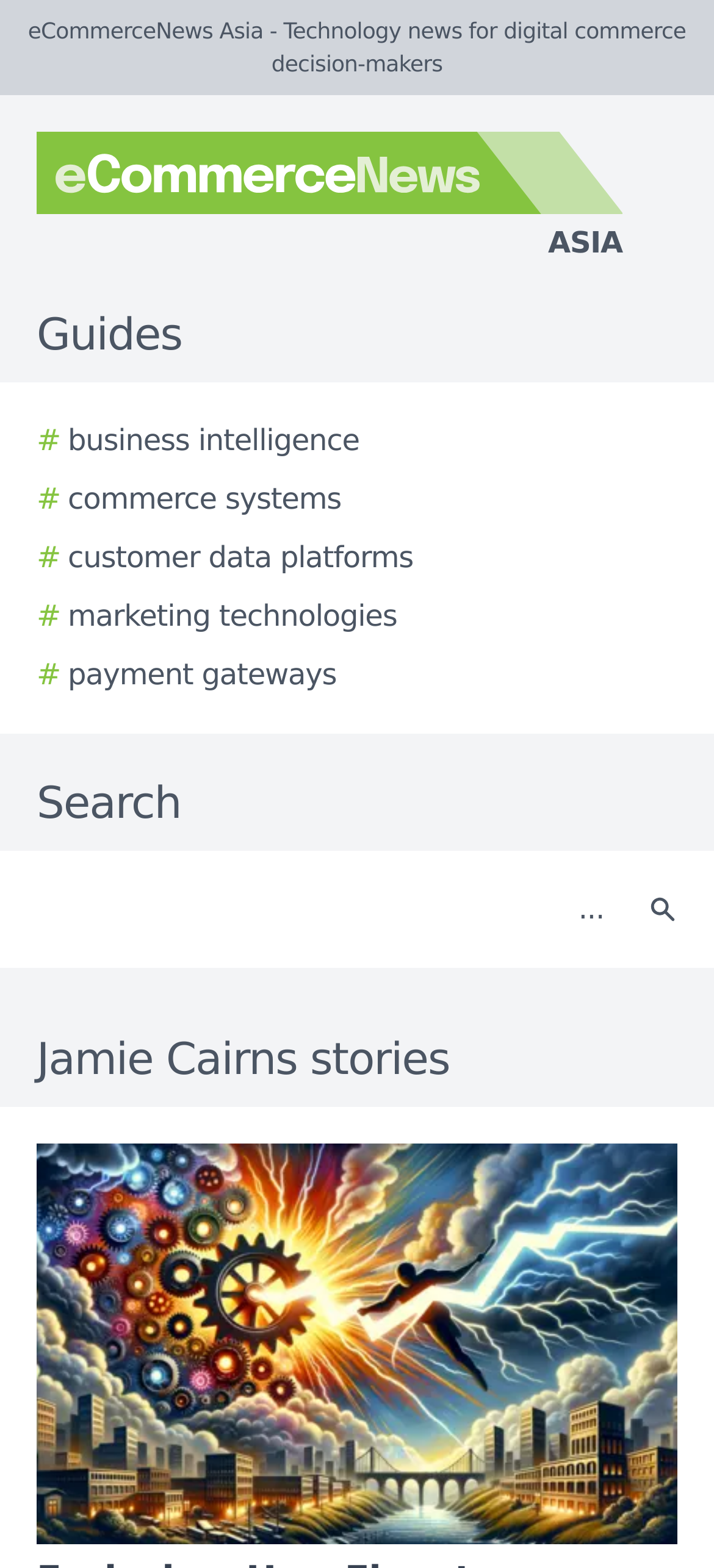Please find the main title text of this webpage.

Jamie Cairns stories